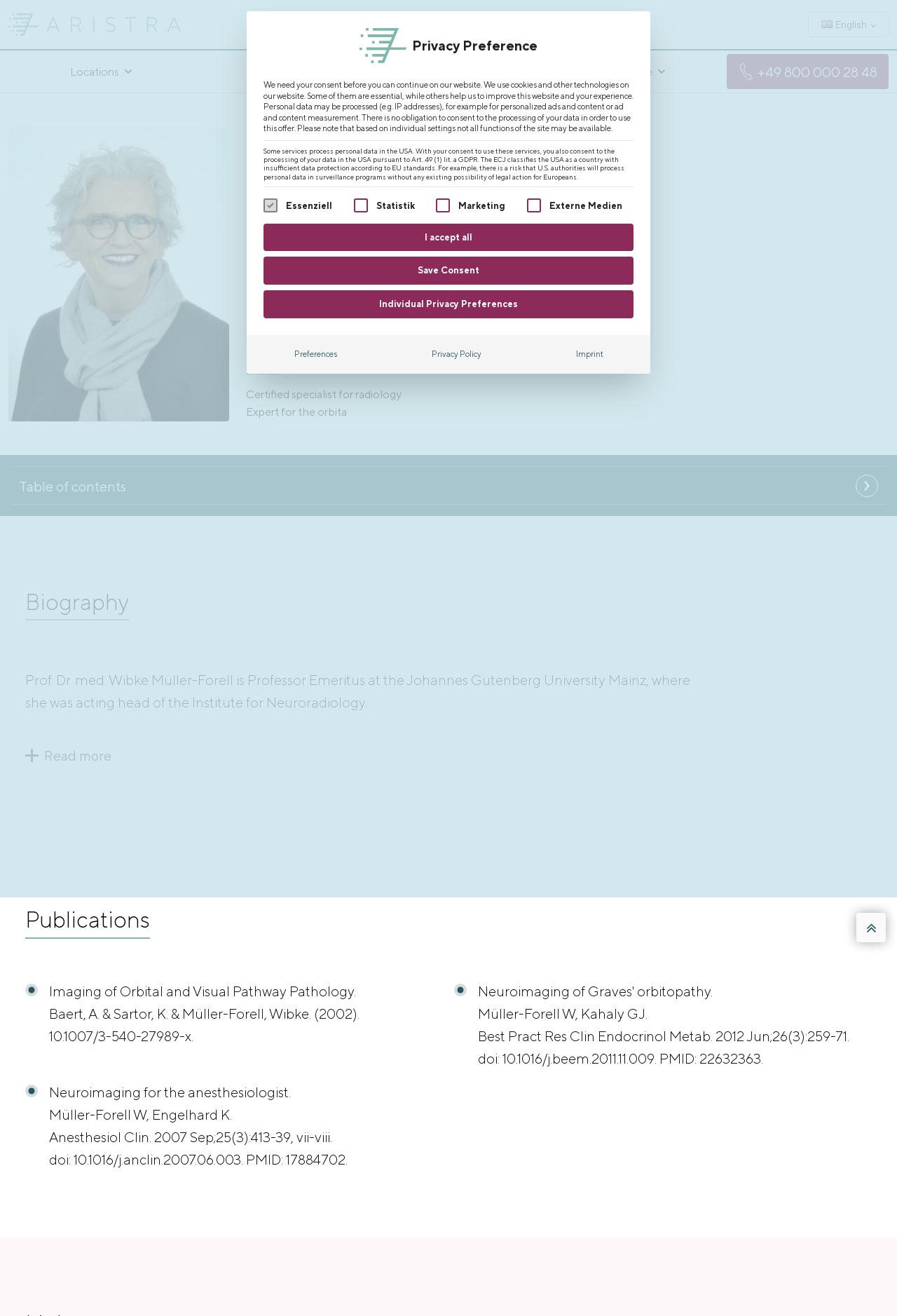Provide the bounding box coordinates for the area that should be clicked to complete the instruction: "View locations".

[0.072, 0.038, 0.153, 0.07]